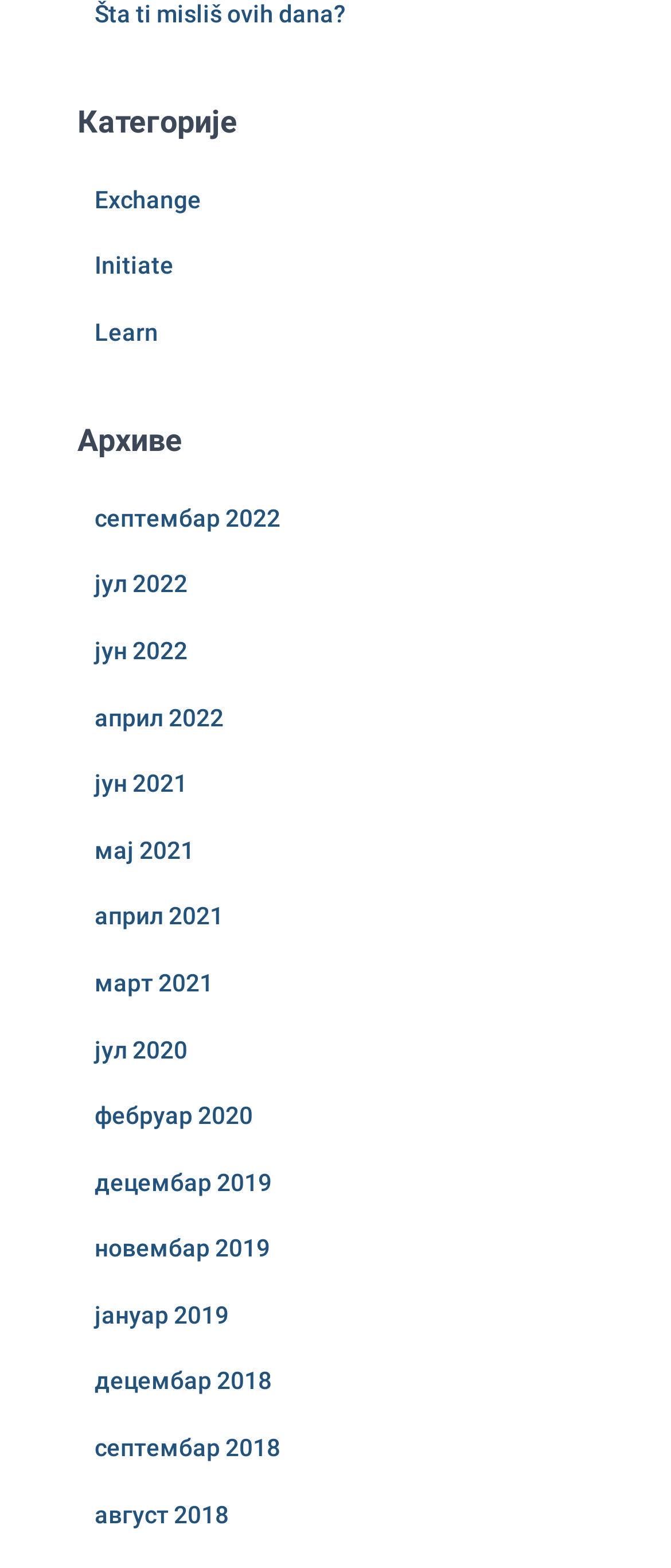Please answer the following question as detailed as possible based on the image: 
What is the earliest archive?

I looked at the links under the 'Архиве' heading and found the one with the earliest date, which is 'август 2018'.